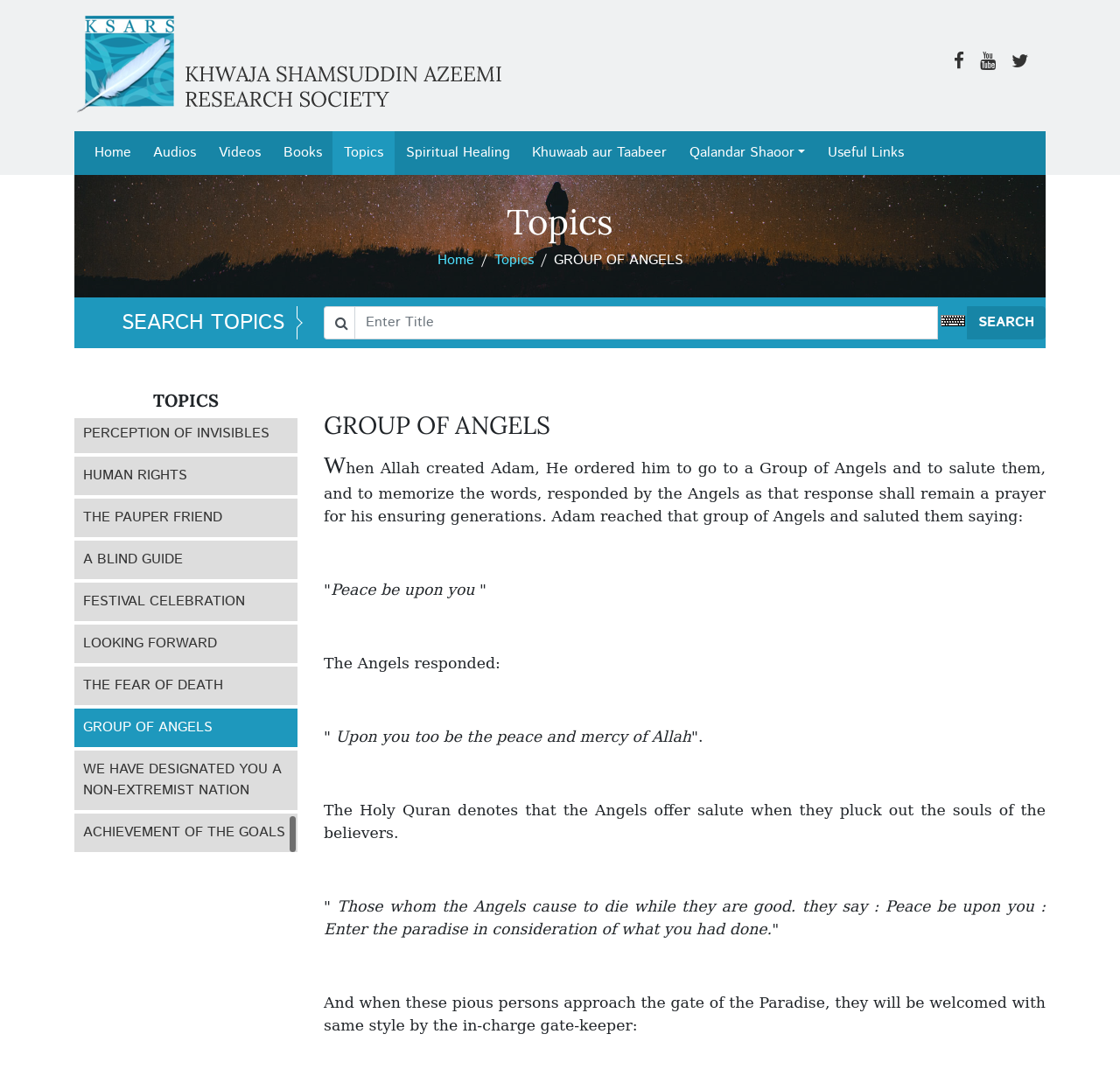Find the bounding box coordinates of the clickable region needed to perform the following instruction: "Click the 'Topics' link". The coordinates should be provided as four float numbers between 0 and 1, i.e., [left, top, right, bottom].

[0.297, 0.12, 0.352, 0.16]